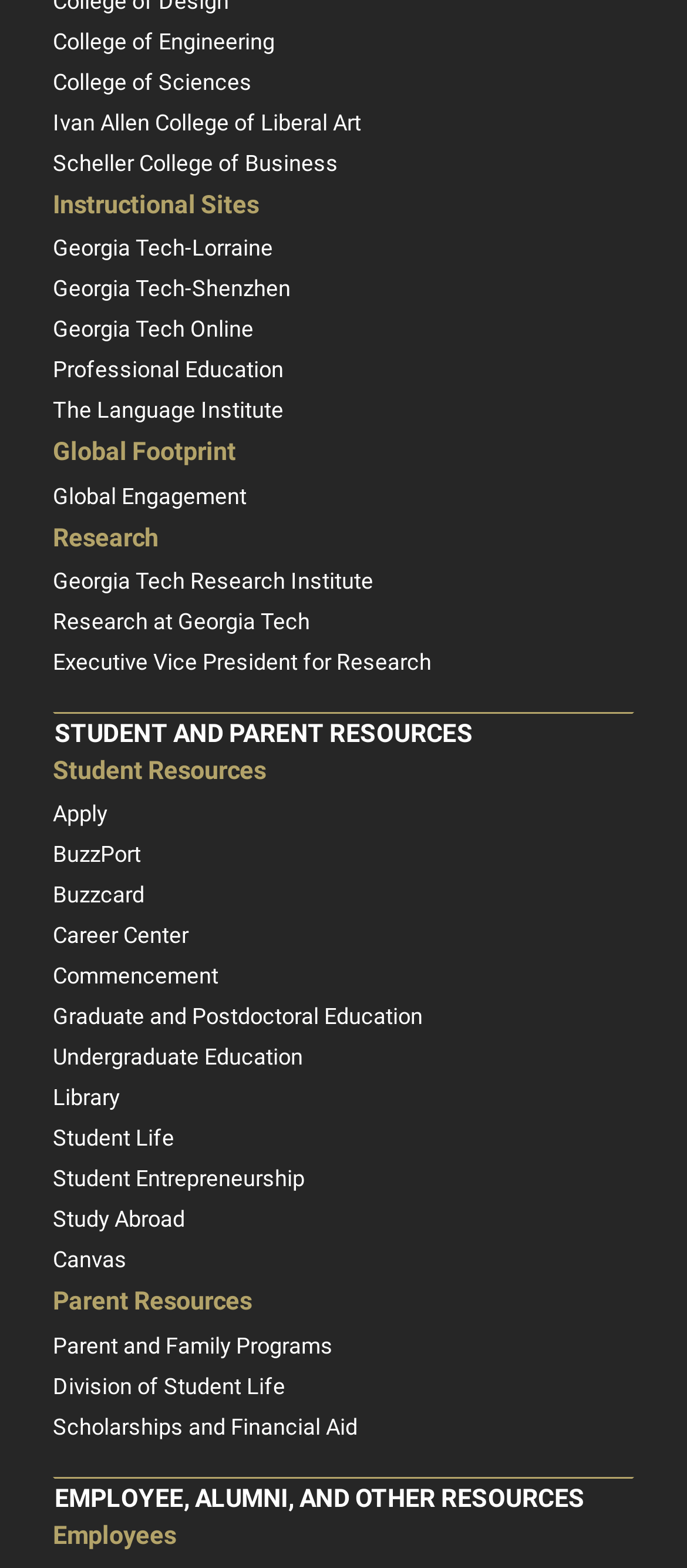Determine the coordinates of the bounding box for the clickable area needed to execute this instruction: "View Employee Resources".

[0.077, 0.97, 0.923, 0.991]